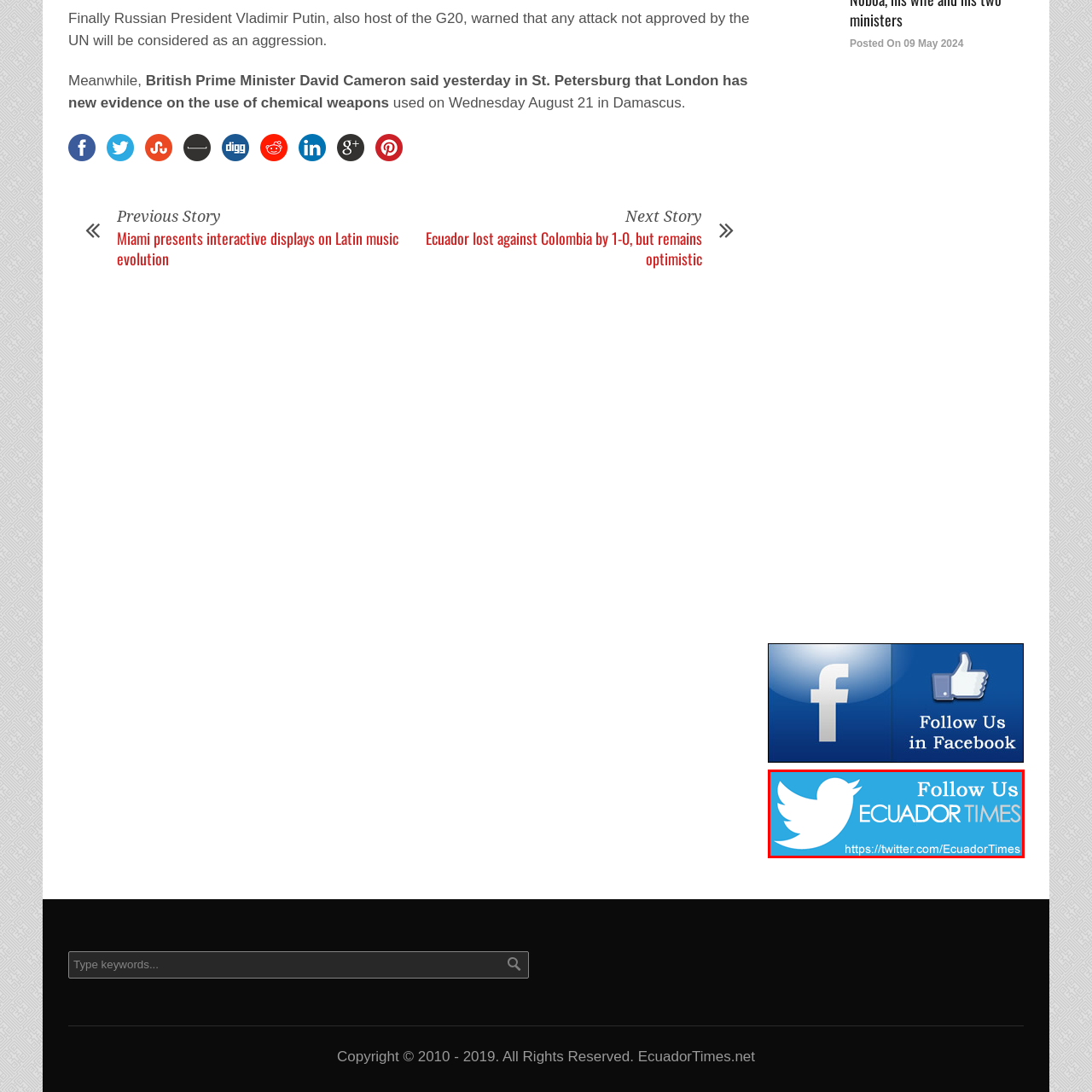Look at the image marked by the red box and respond with a single word or phrase: What is the purpose of the link provided?

To connect to Twitter account